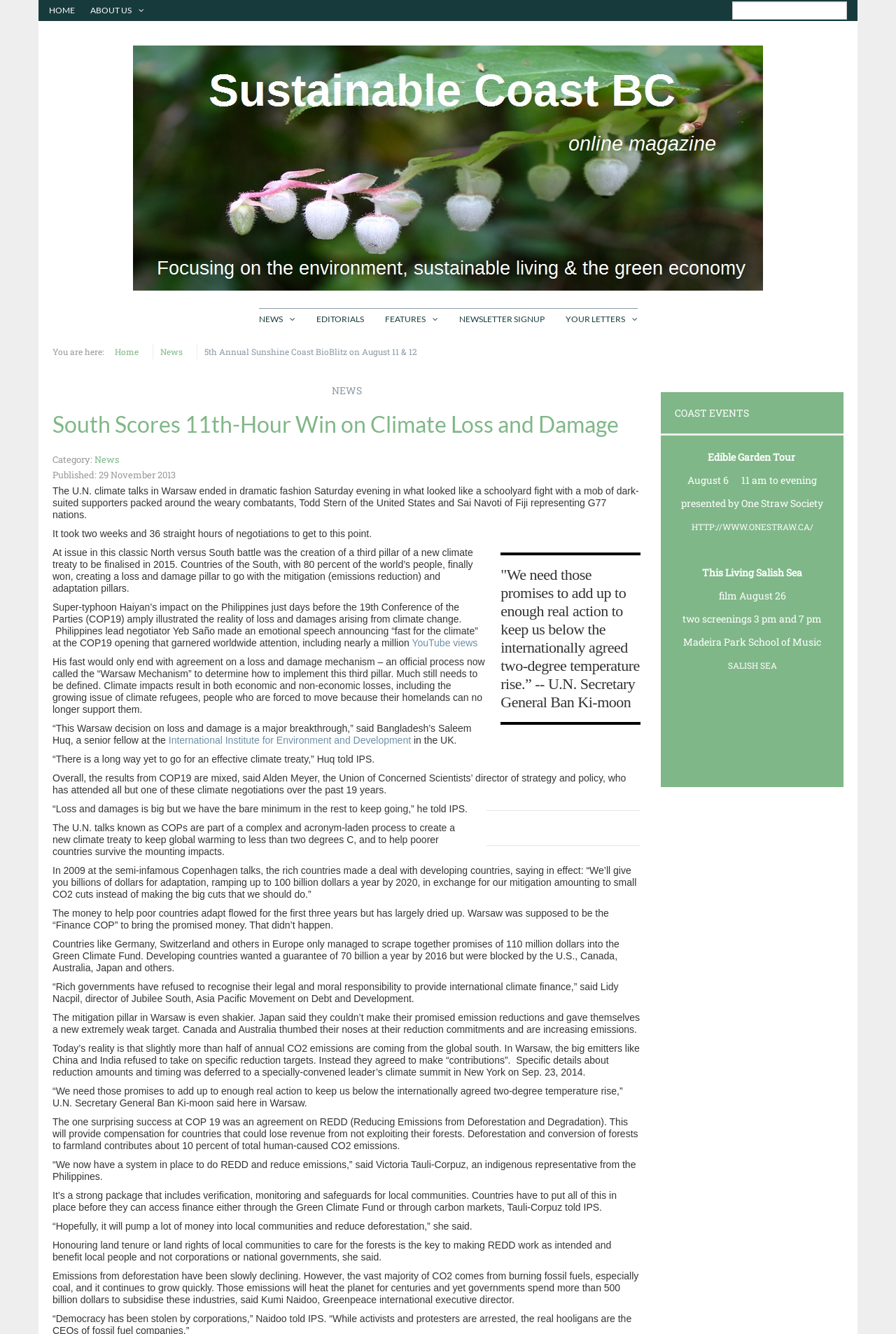Respond to the question below with a single word or phrase:
What is the category of the news article?

News